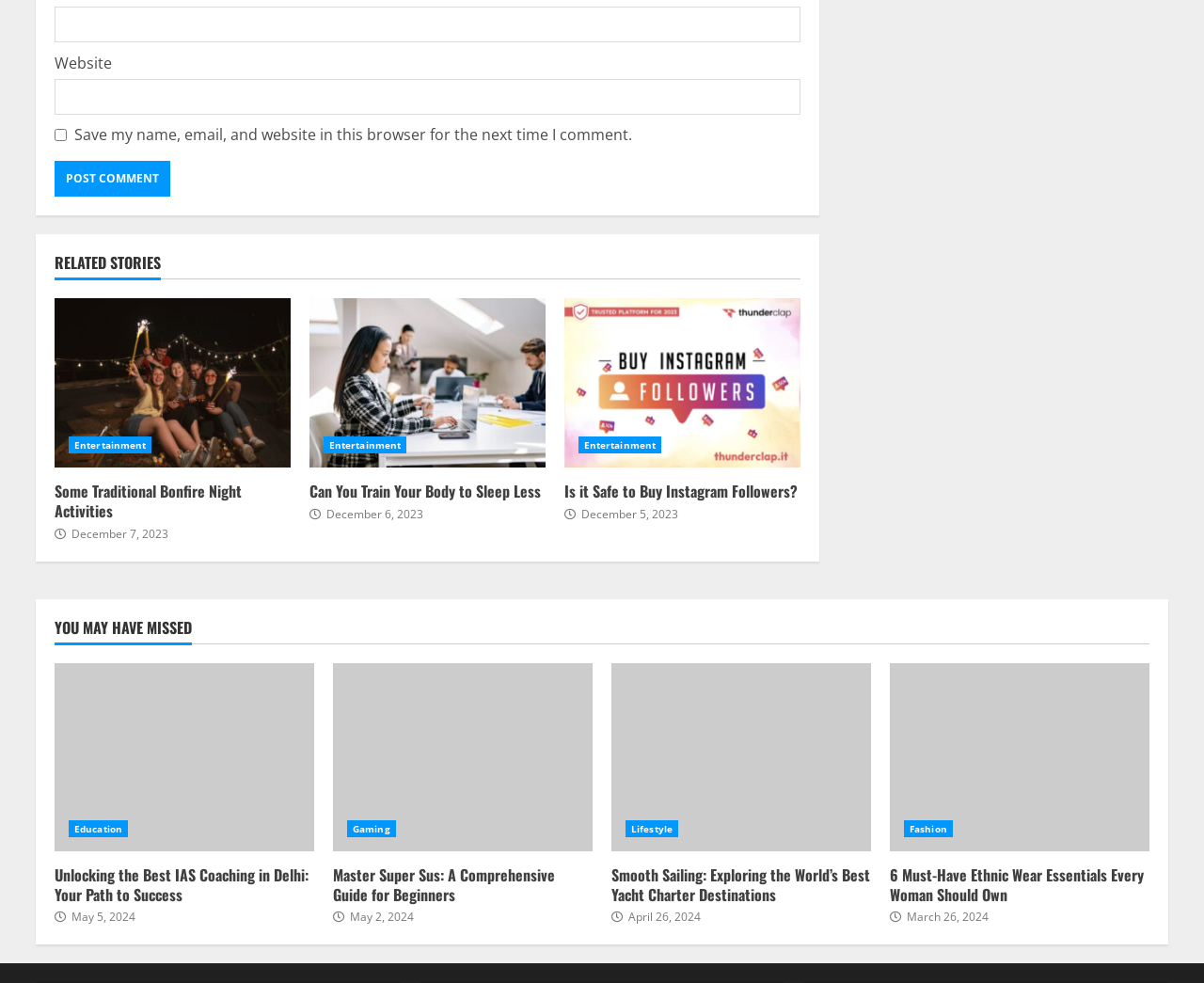Answer the question using only one word or a concise phrase: What is the purpose of the comment section?

Leave a comment